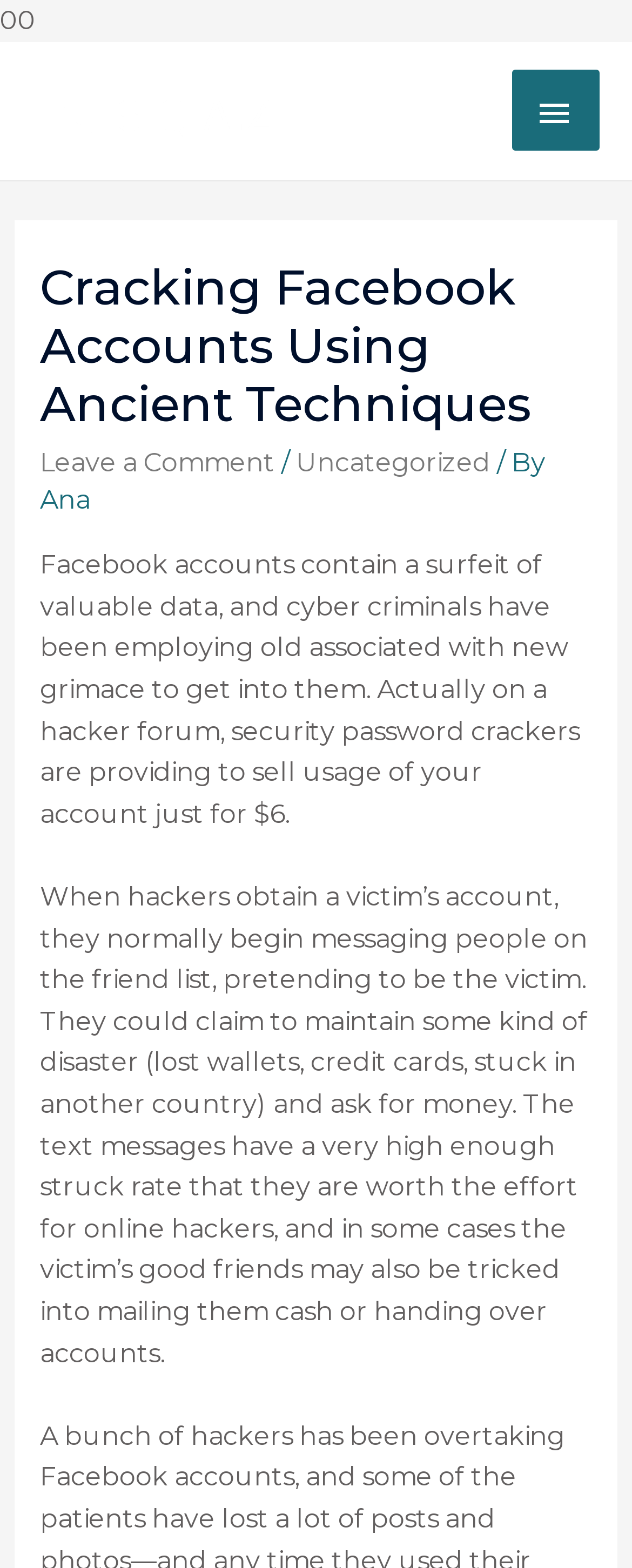What do hackers do after obtaining a victim's account?
Please give a detailed and elaborate explanation in response to the question.

After obtaining a victim's account, hackers normally begin messaging people on the friend list, pretending to be the victim. They may claim to have some kind of disaster and ask for money.